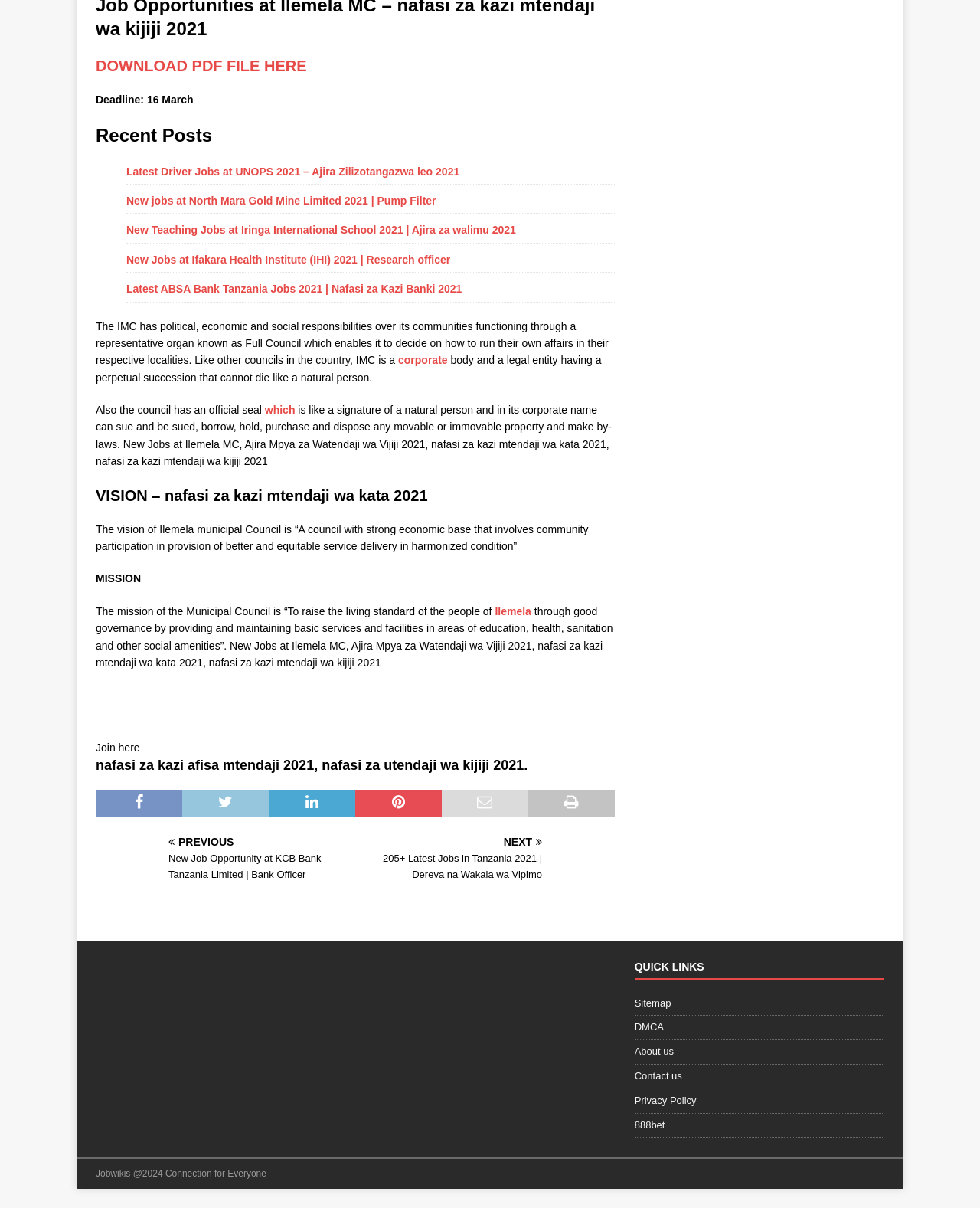Kindly determine the bounding box coordinates of the area that needs to be clicked to fulfill this instruction: "Check new job opportunity at KCB Bank Tanzania Limited".

[0.098, 0.692, 0.356, 0.731]